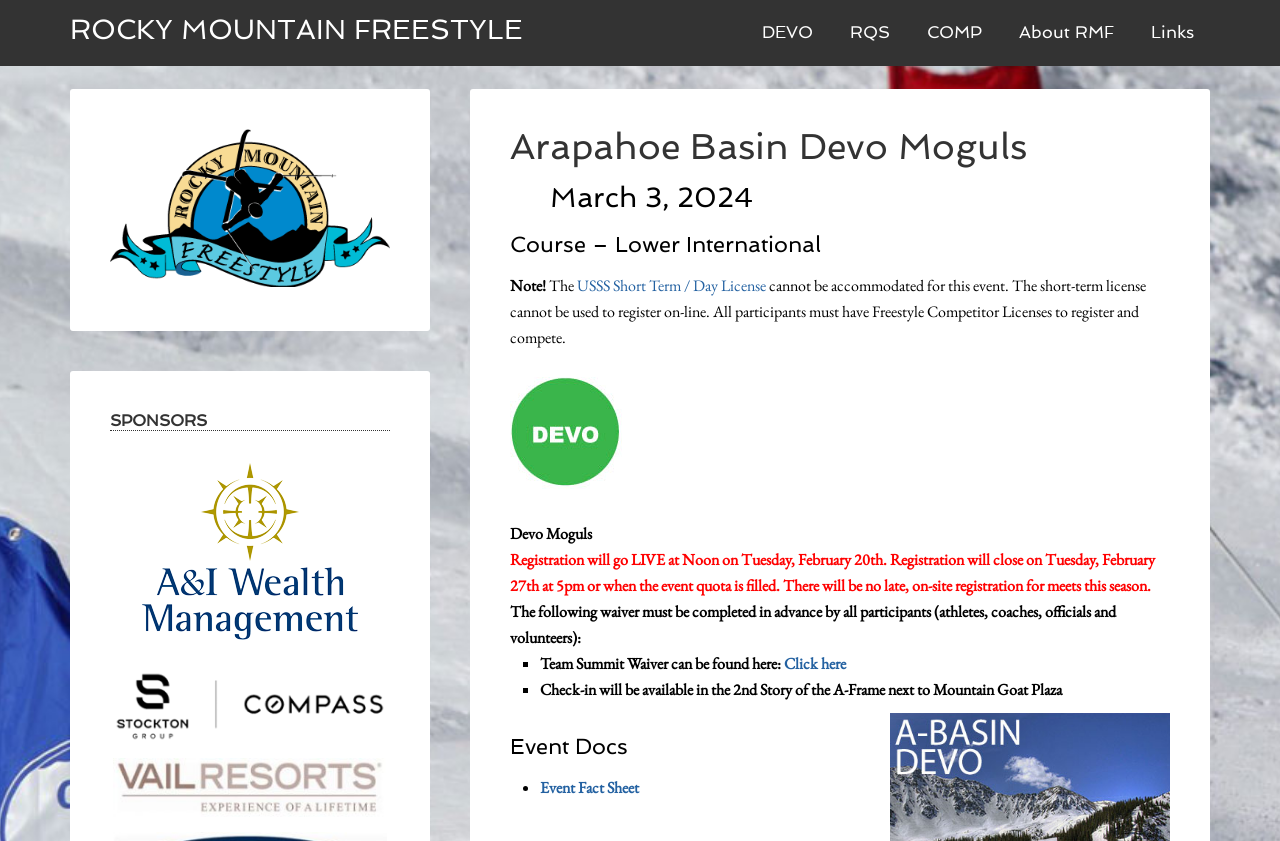Please identify the primary heading of the webpage and give its text content.

Arapahoe Basin Devo Moguls